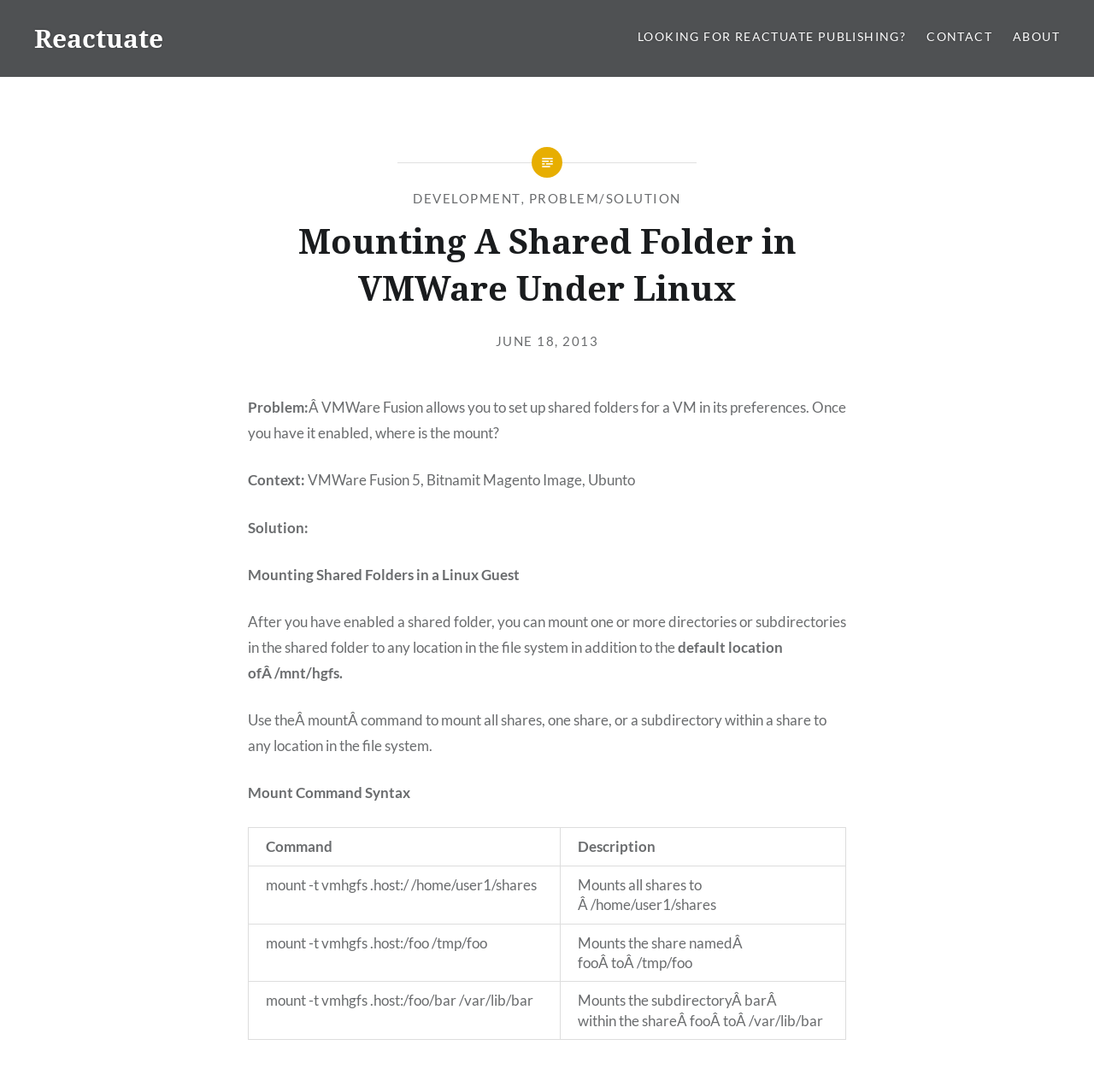Bounding box coordinates are given in the format (top-left x, top-left y, bottom-right x, bottom-right y). All values should be floating point numbers between 0 and 1. Provide the bounding box coordinate for the UI element described as: Contact

[0.847, 0.025, 0.907, 0.043]